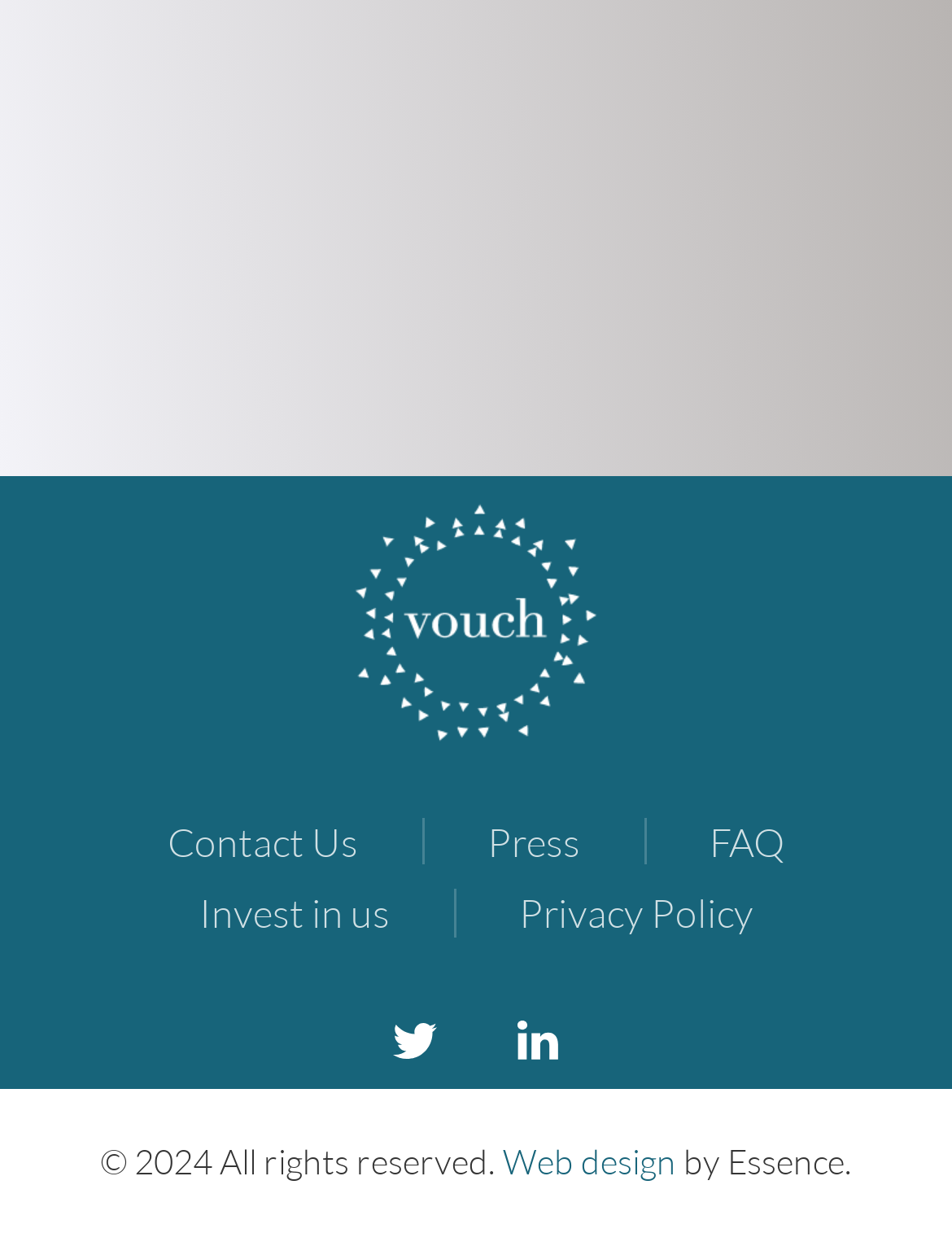Answer succinctly with a single word or phrase:
What is the name of the company that designed the webpage?

Essence